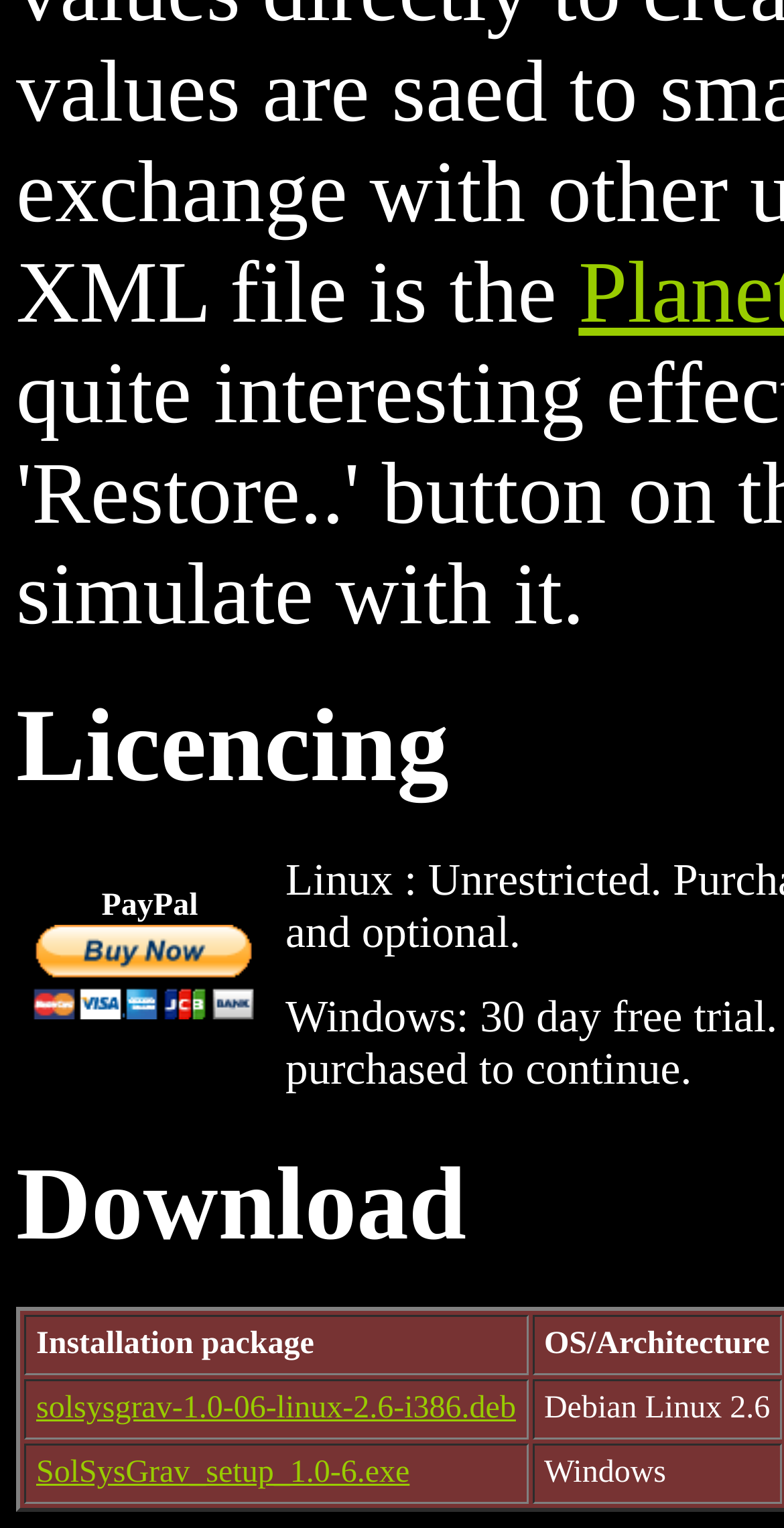How many columns are there in the grid?
Please provide a single word or phrase as your answer based on the screenshot.

2